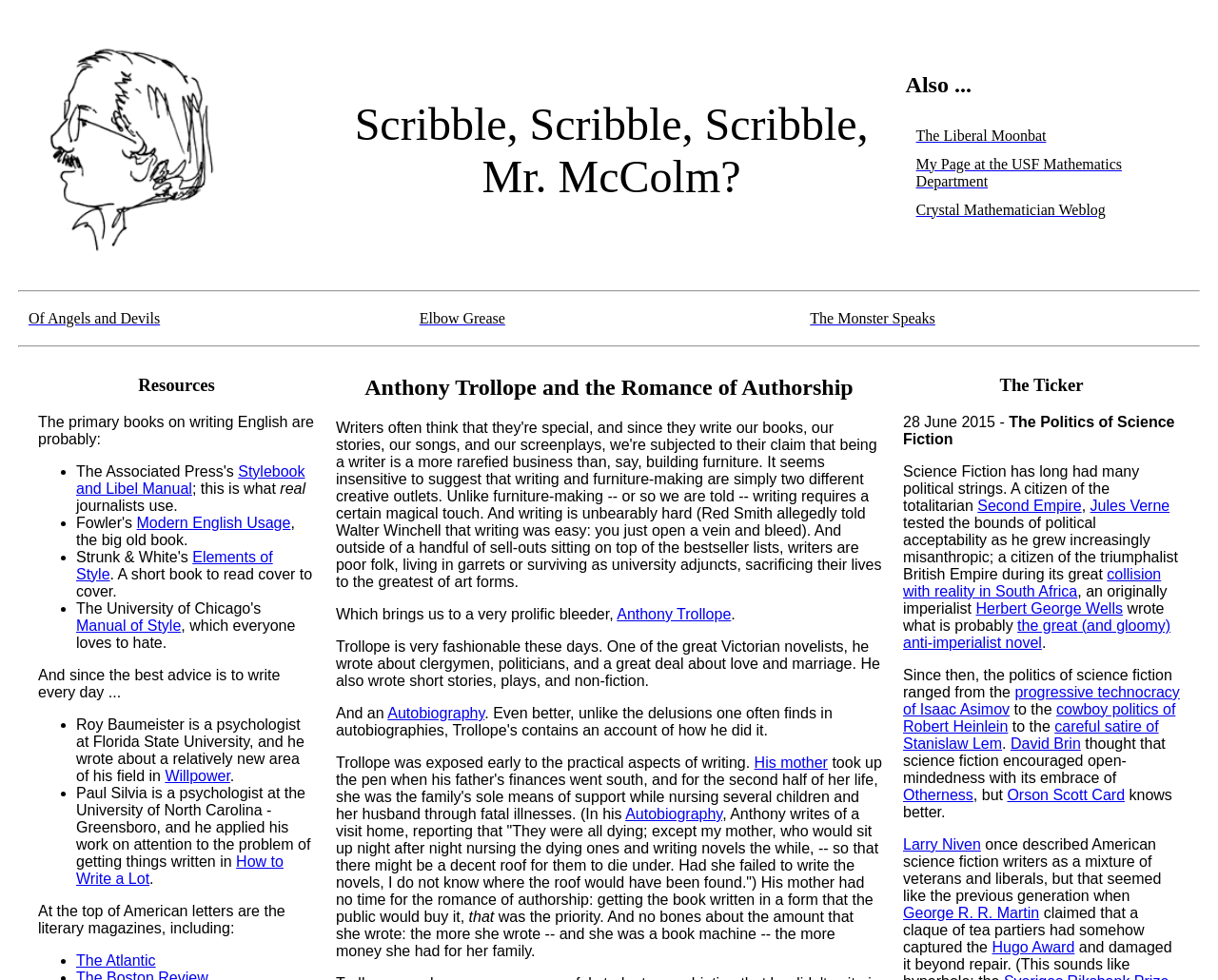Locate the bounding box coordinates of the element that should be clicked to execute the following instruction: "Read 'How to Write a Lot'".

[0.062, 0.871, 0.233, 0.905]